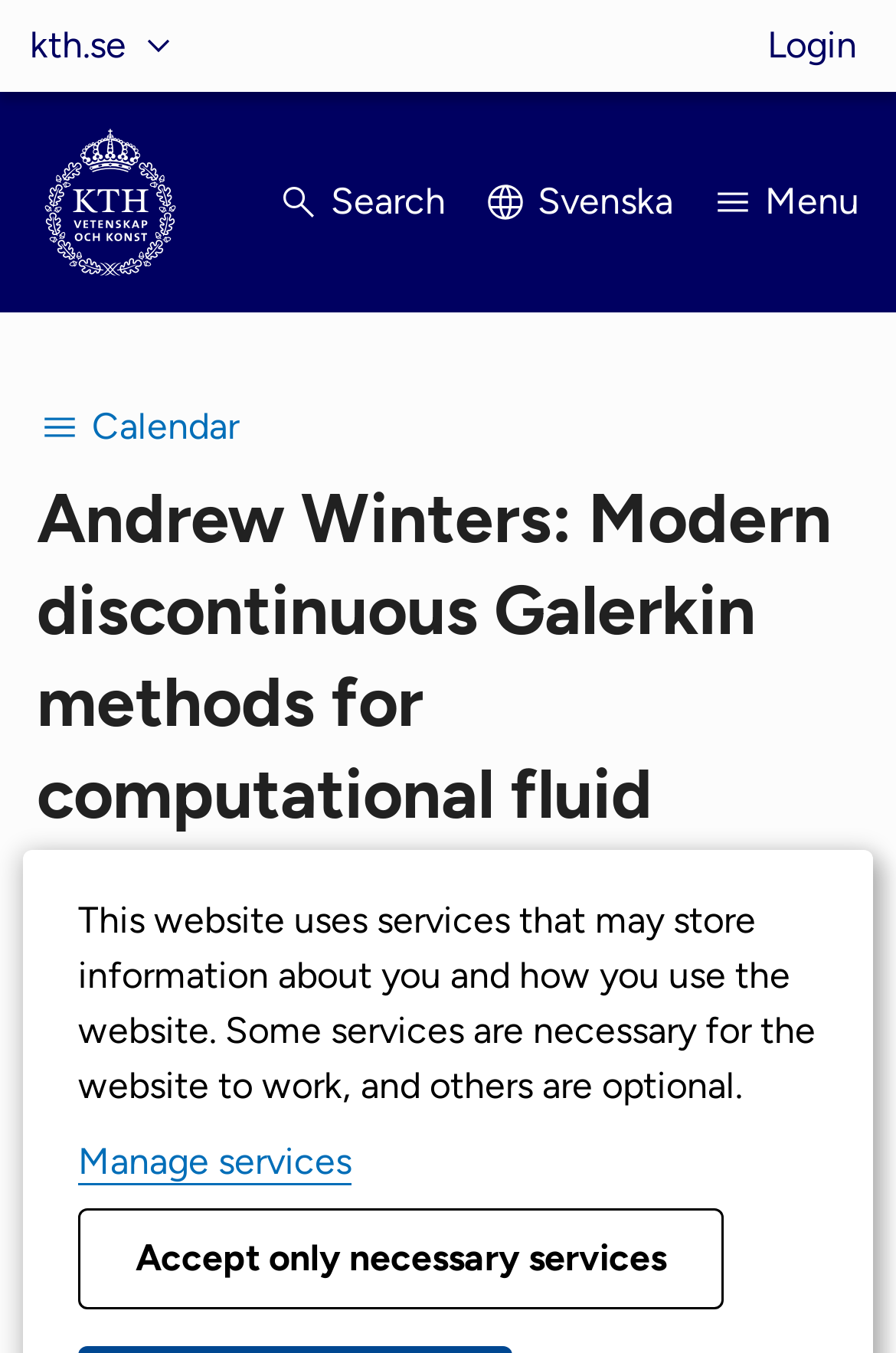Please provide a comprehensive answer to the question below using the information from the image: What is the event location?

I found the event location by looking at the StaticText 'Location:' and its corresponding value 'KTH, Seminar room 3721, Lindstedsvägen 25' which is located below the 'Time:' information.